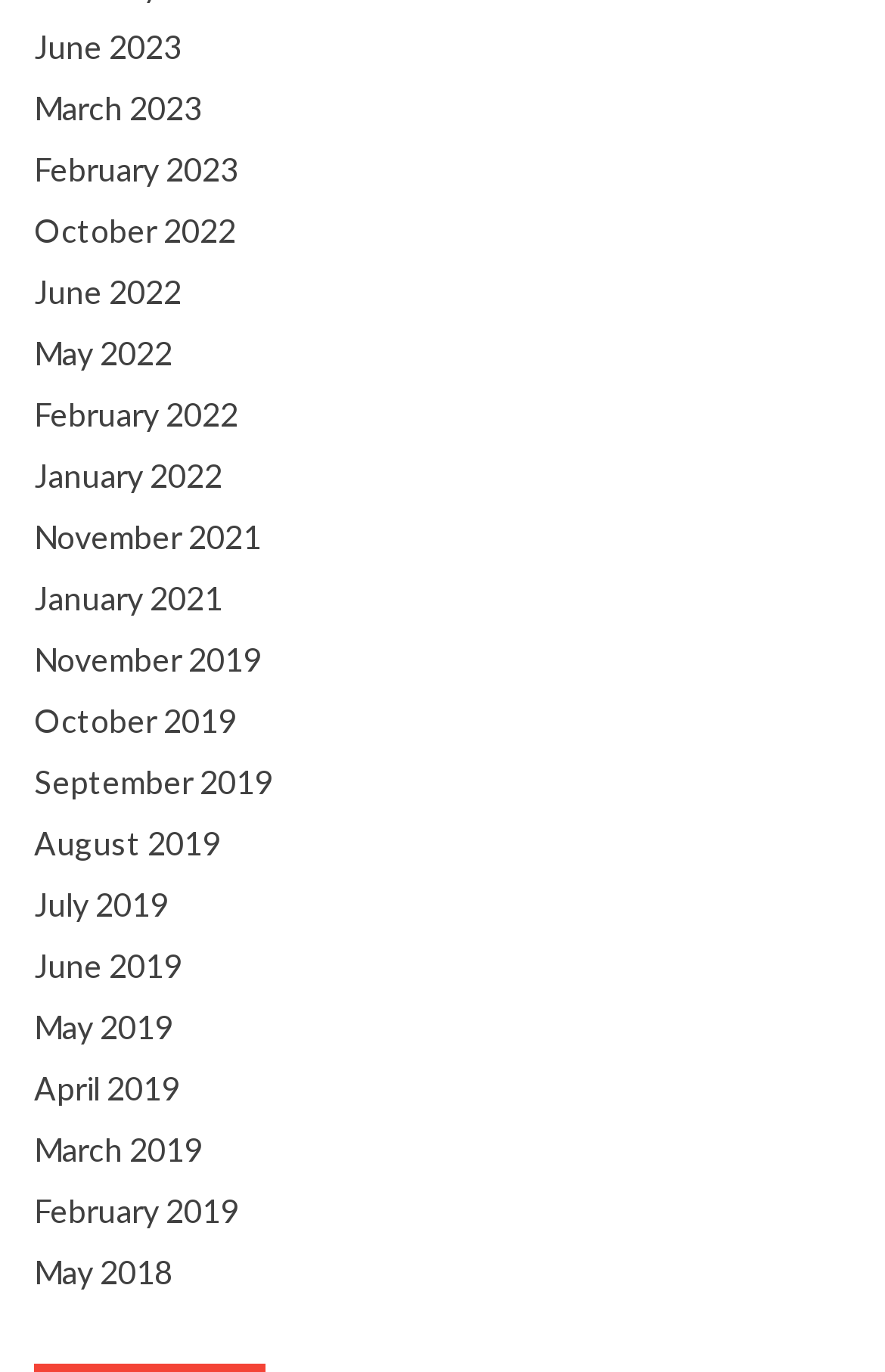Give a concise answer using only one word or phrase for this question:
What is the middle month listed?

November 2019